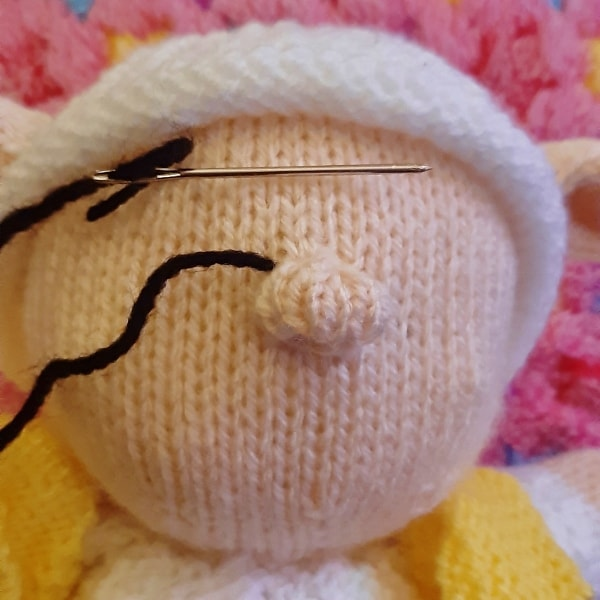Give an in-depth summary of the scene depicted in the image.

In this engaging craft image, a sewing needle threaded with black yarn is poised above the face of a handmade knitted toy, ready for the next step in its creation. The toy's soft, peach-colored fabric features a small, rounded nose that adds a delightful charm, while the contrasting black thread suggests the process of attaching eyes to bring the toy to life. The background showcases a vibrant, colorful blanket, enhancing the cozy and inviting atmosphere of the crafting process. This moment captures the artistry involved in creating personalized plush toys, highlighting the importance of attention to detail in crafting.